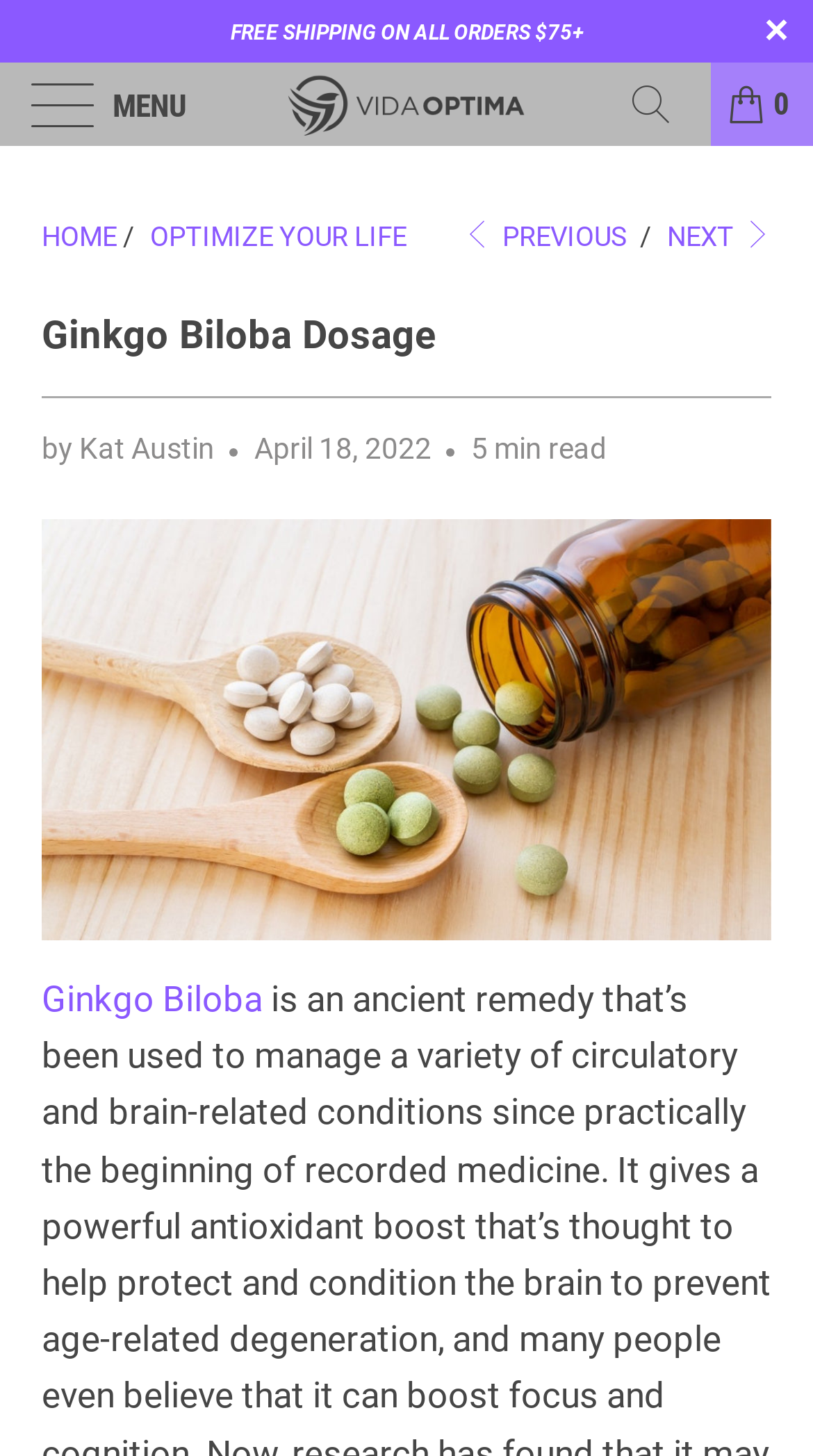Please provide the bounding box coordinates for the element that needs to be clicked to perform the instruction: "Go to the HOME page". The coordinates must consist of four float numbers between 0 and 1, formatted as [left, top, right, bottom].

[0.051, 0.152, 0.144, 0.173]